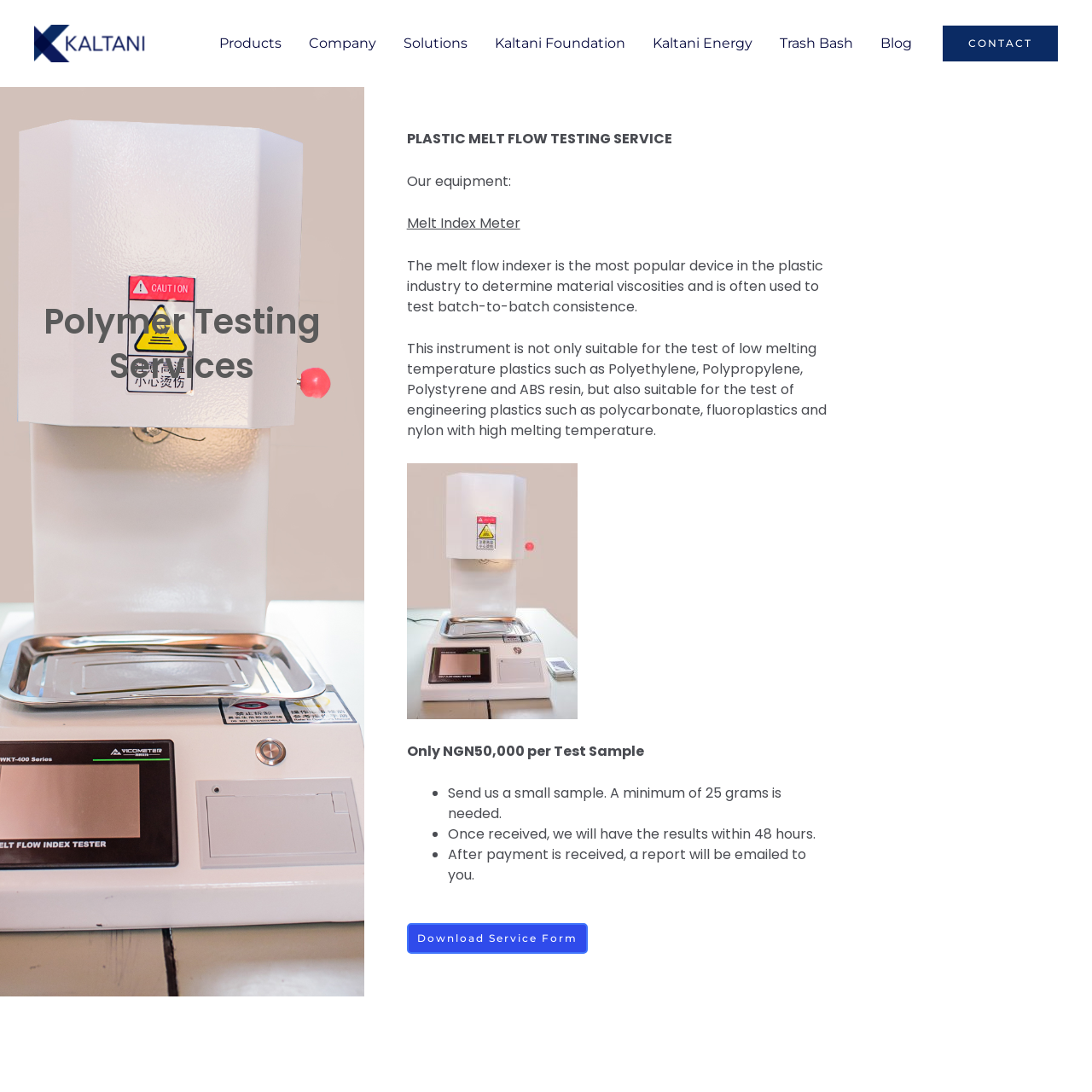Predict the bounding box of the UI element based on this description: "Download Service Form".

[0.372, 0.845, 0.538, 0.874]